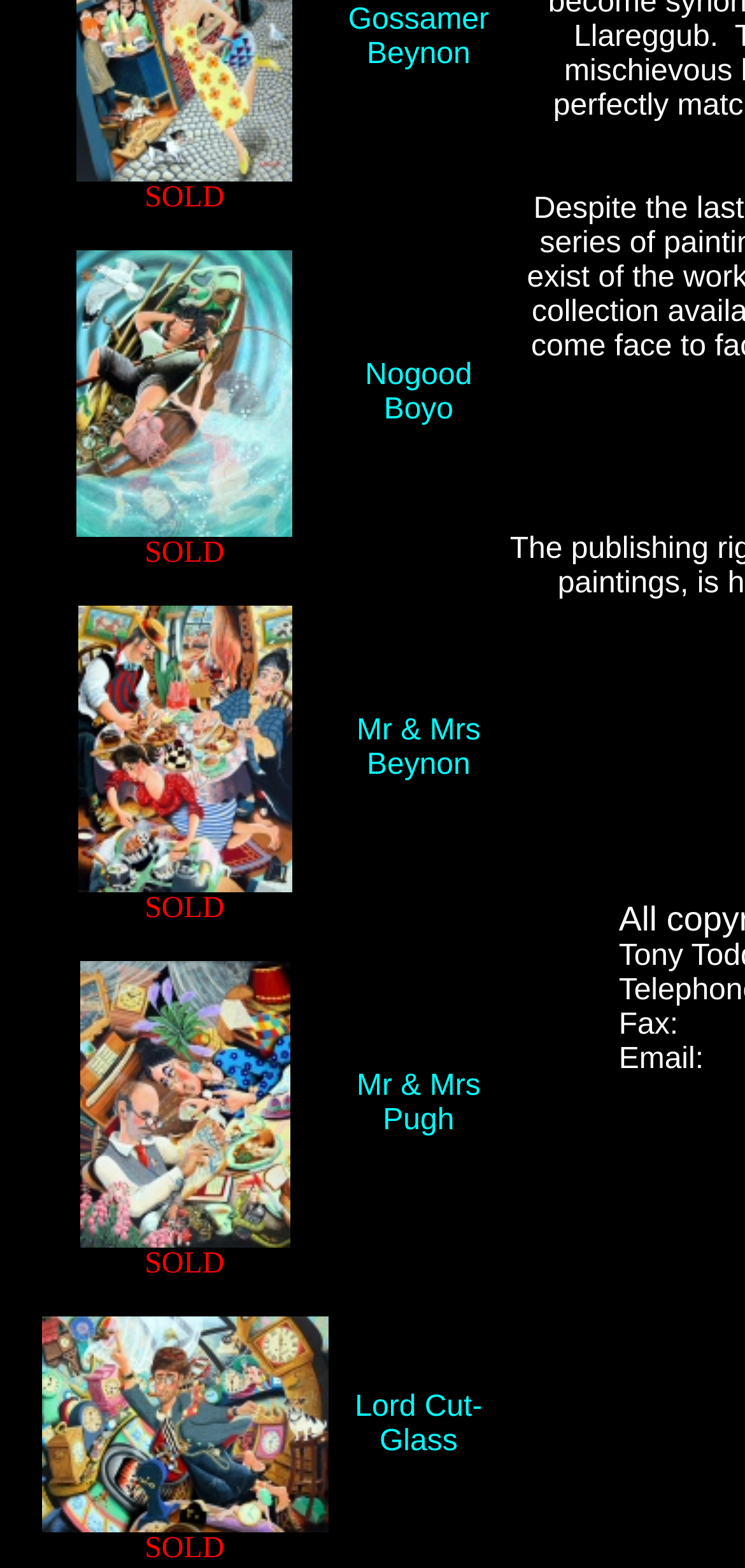Bounding box coordinates are to be given in the format (top-left x, top-left y, bottom-right x, bottom-right y). All values must be floating point numbers between 0 and 1. Provide the bounding box coordinate for the UI element described as: Mr & Mrs Pugh

[0.479, 0.683, 0.645, 0.726]